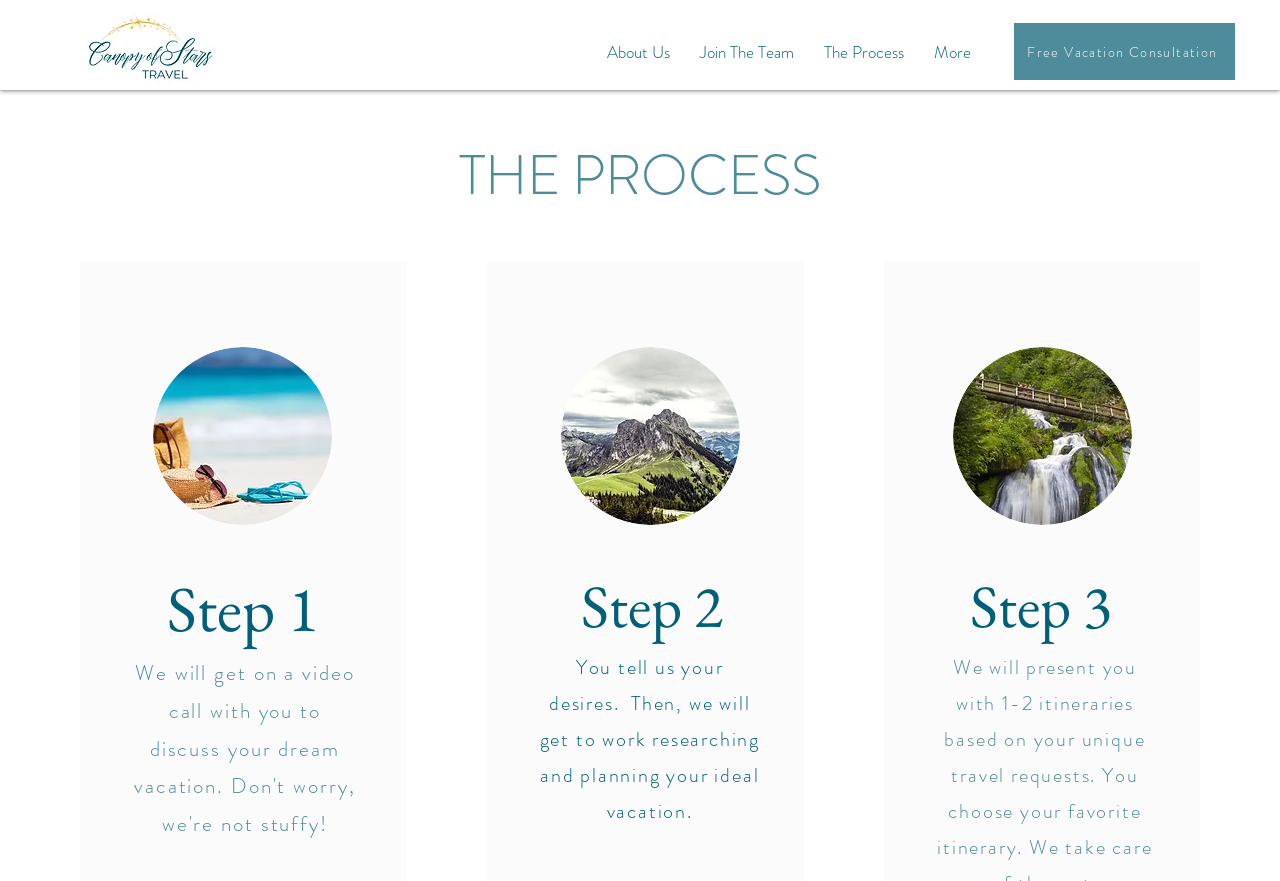Respond to the question below with a single word or phrase:
How many steps are involved in the vacation planning process?

3